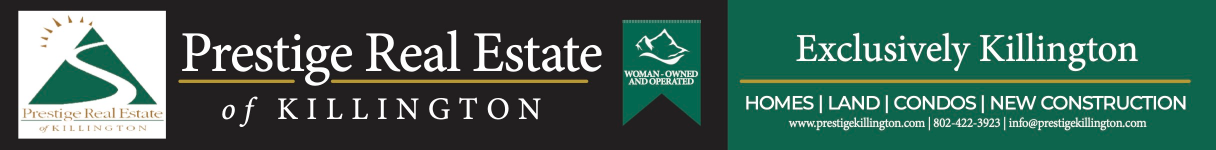Respond with a single word or phrase to the following question: What is the color of the font used for 'Prestige Real Estate'?

White